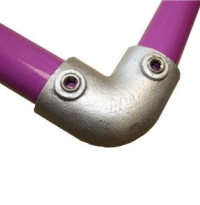Generate an in-depth description of the image.

This image showcases a close-up view of a 90-degree elbow key clamp fitting, designed for use with galvanised steel tube handrails and railing systems. The fitting is depicted in metallic silver, with a smooth finish and visible screw holes for attachment, ensuring sturdy connections. Surrounding the clamp are lengths of vibrant purple steel tubing, highlighting the product's colorful design while emphasizing its utility in constructing a secure railing system. This fitting is commonly used in various applications, providing both structural integrity and aesthetic appeal to steel framework installations.